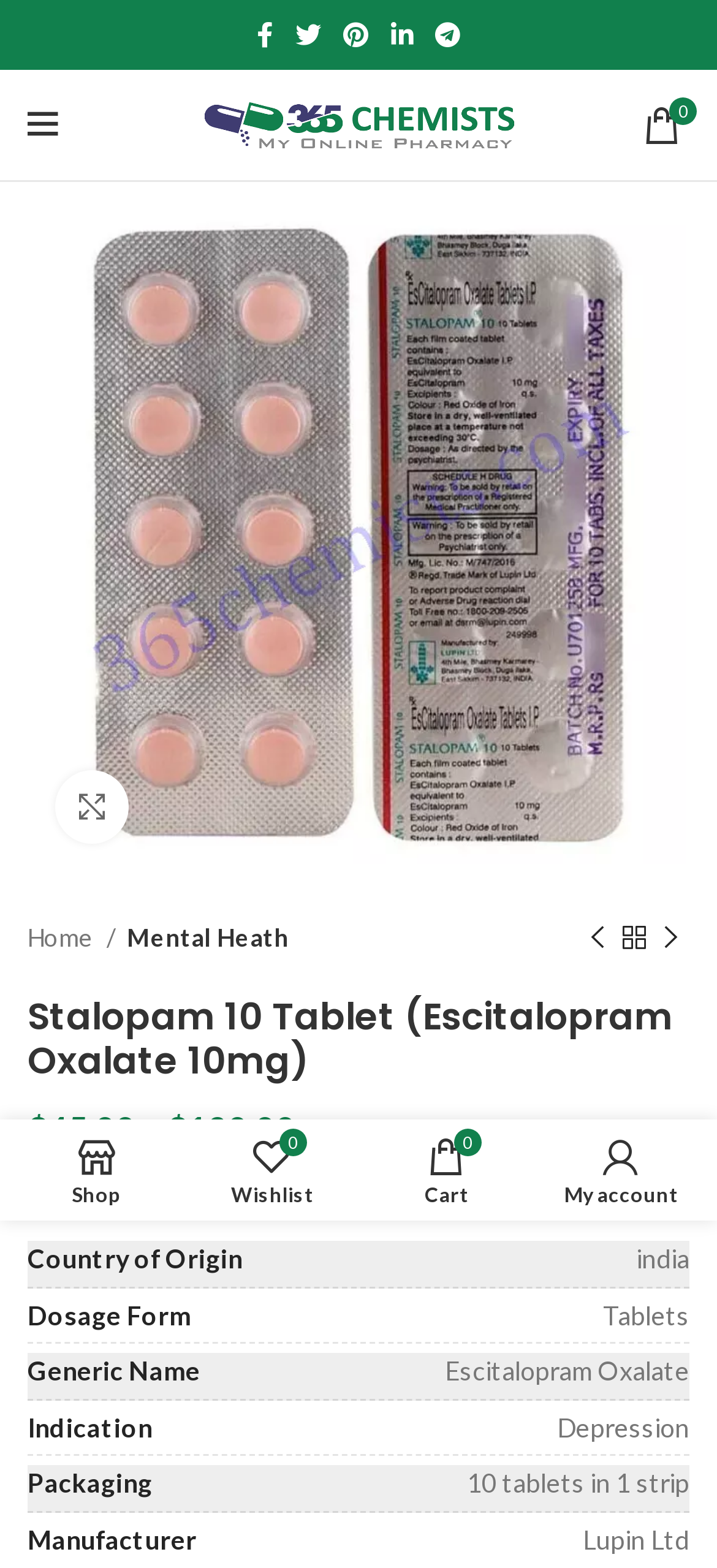What is the dosage form of Stalopam 10 Tablet?
Please look at the screenshot and answer using one word or phrase.

Tablets